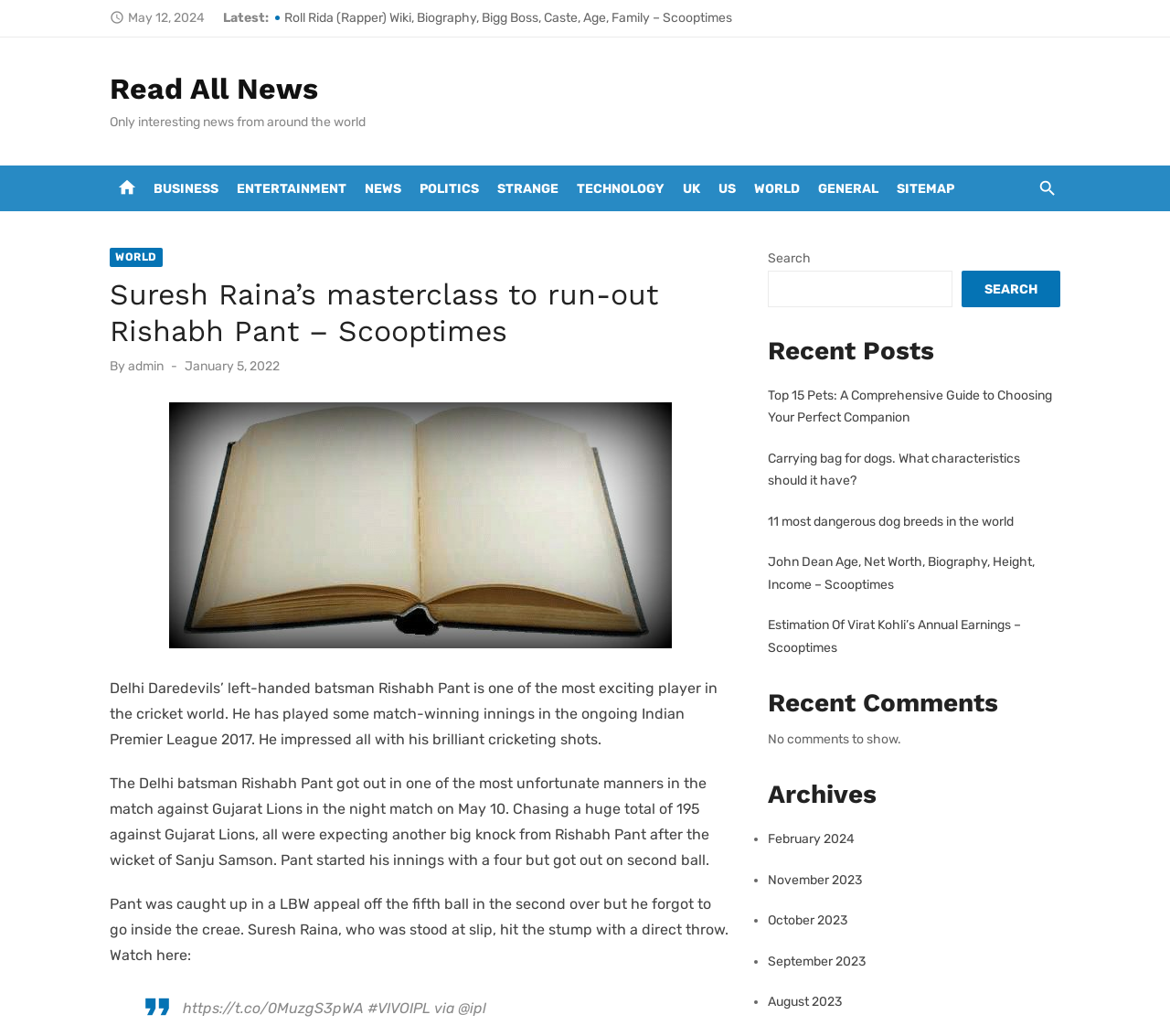Indicate the bounding box coordinates of the element that needs to be clicked to satisfy the following instruction: "Read about Rishabh Pant". The coordinates should be four float numbers between 0 and 1, i.e., [left, top, right, bottom].

[0.094, 0.656, 0.613, 0.722]